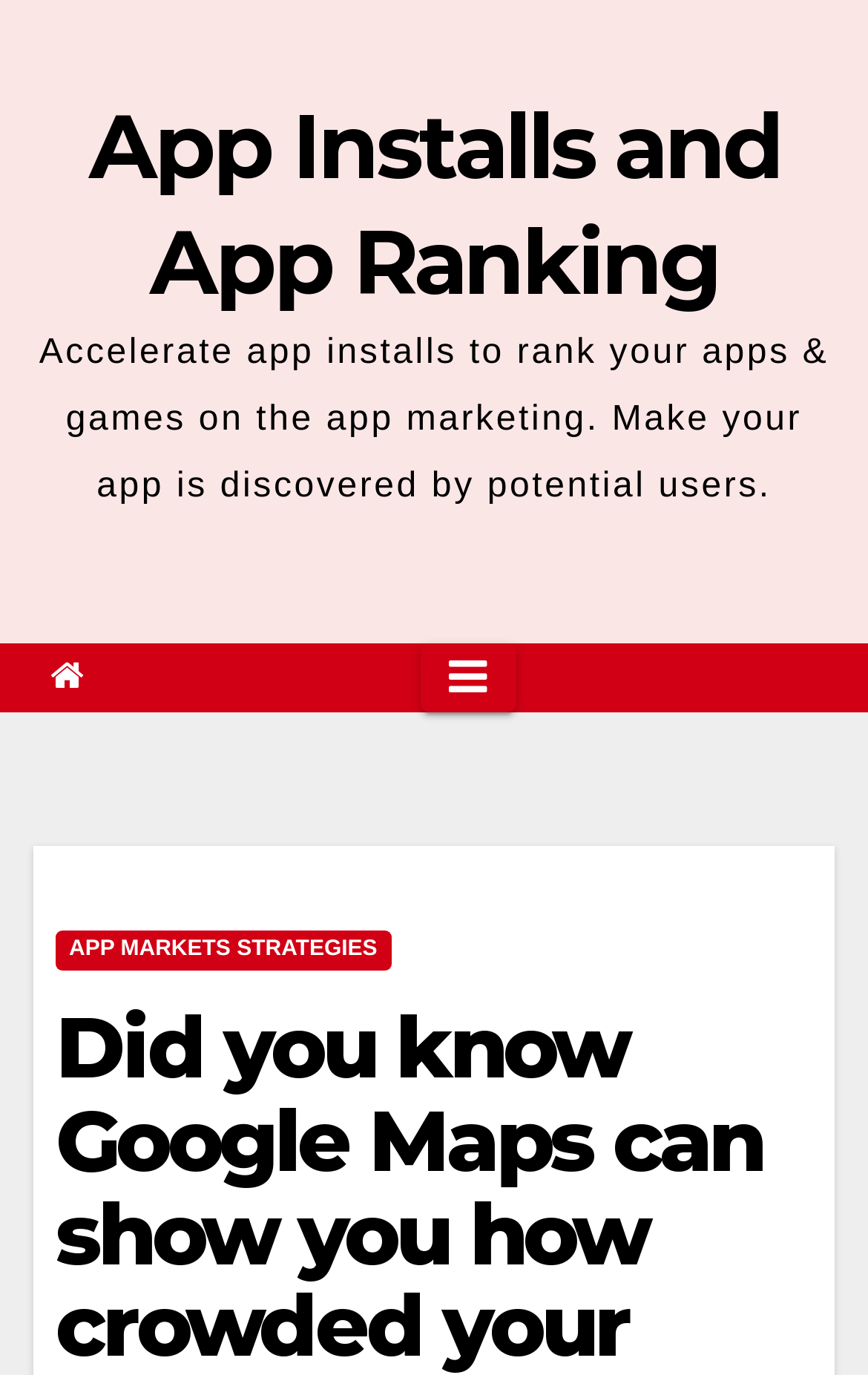Given the description of a UI element: "App Markets Strategies", identify the bounding box coordinates of the matching element in the webpage screenshot.

[0.064, 0.677, 0.45, 0.706]